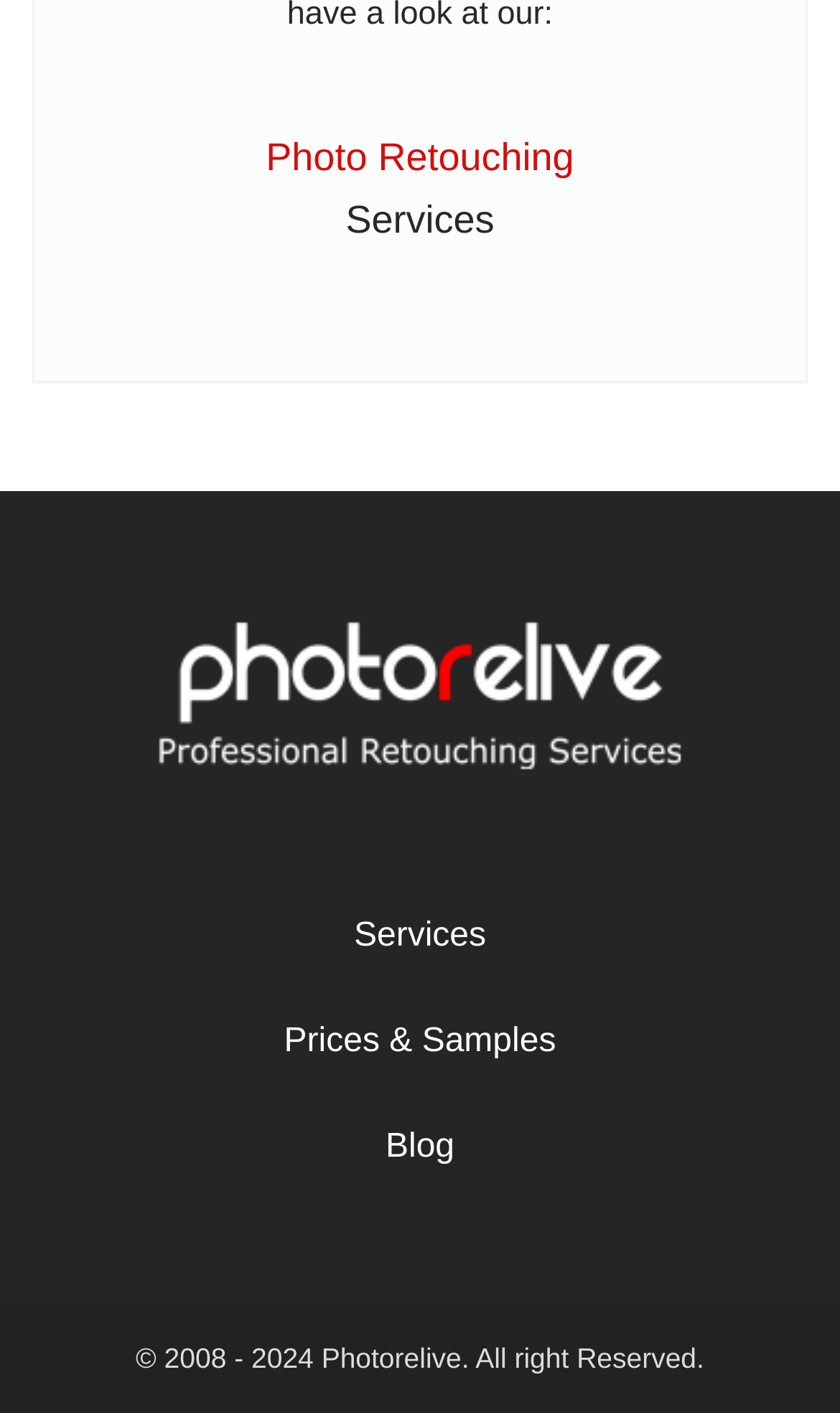How many sections are there in the main content area?
Please respond to the question with a detailed and informative answer.

There are two sections in the main content area: the heading 'Photo Retouching Services' section and the section containing the navigation links 'Services', 'Prices & Samples', and 'Blog'.